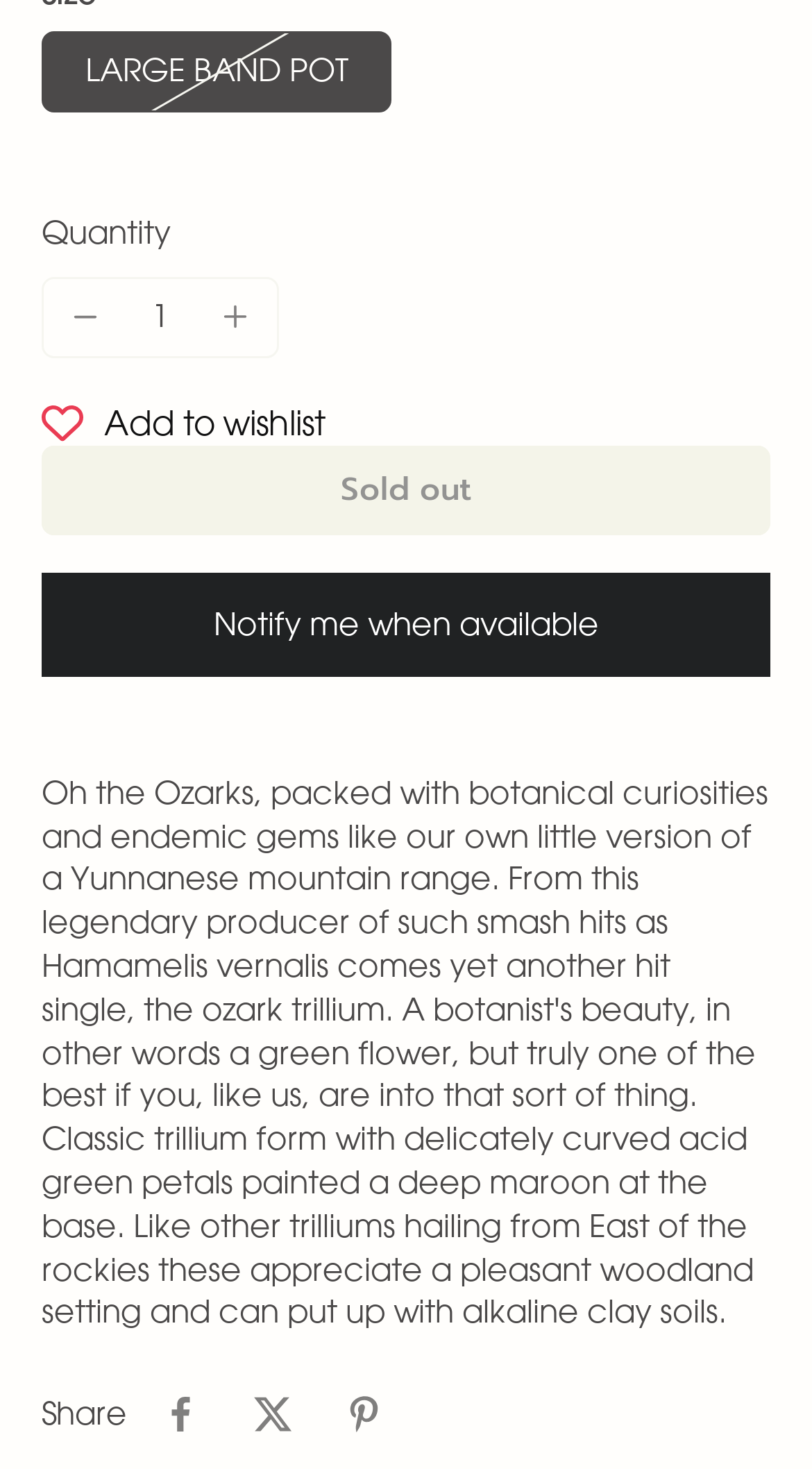Provide a single word or phrase answer to the question: 
Is the product available for purchase?

No